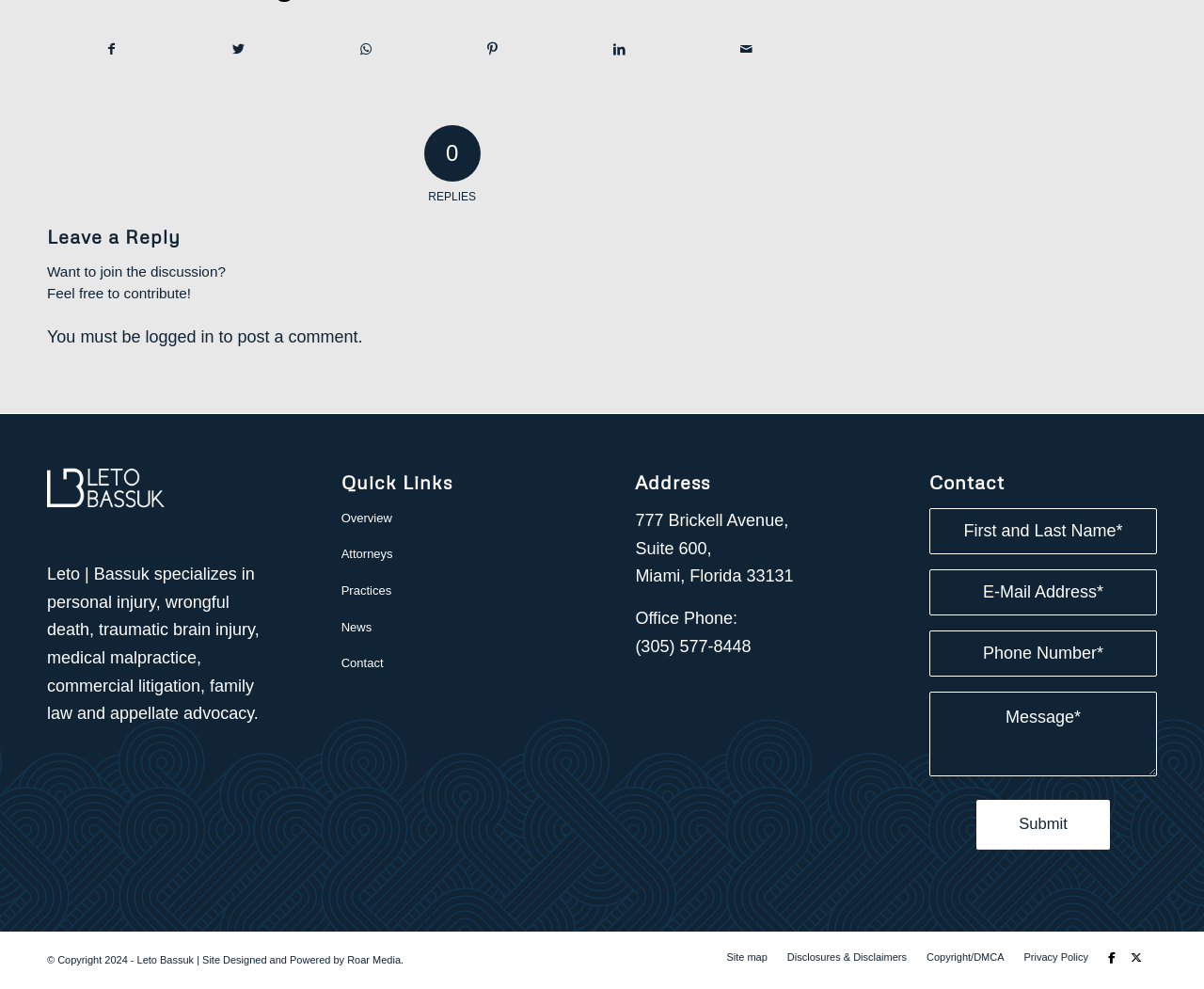Please determine the bounding box coordinates for the element that should be clicked to follow these instructions: "Submit a message".

[0.811, 0.809, 0.922, 0.859]